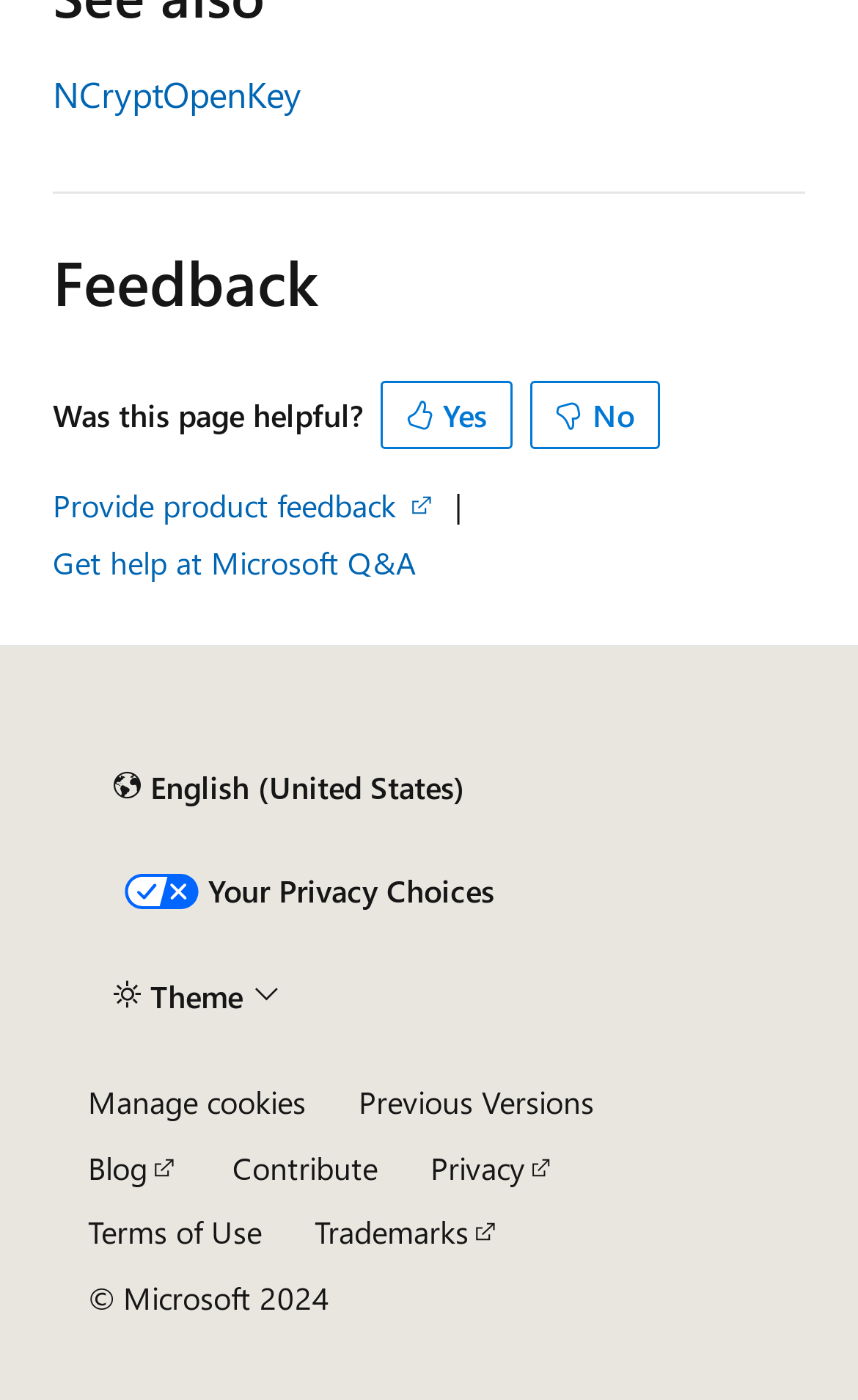Based on the element description: "Provide product feedback", identify the bounding box coordinates for this UI element. The coordinates must be four float numbers between 0 and 1, listed as [left, top, right, bottom].

[0.062, 0.347, 0.509, 0.376]